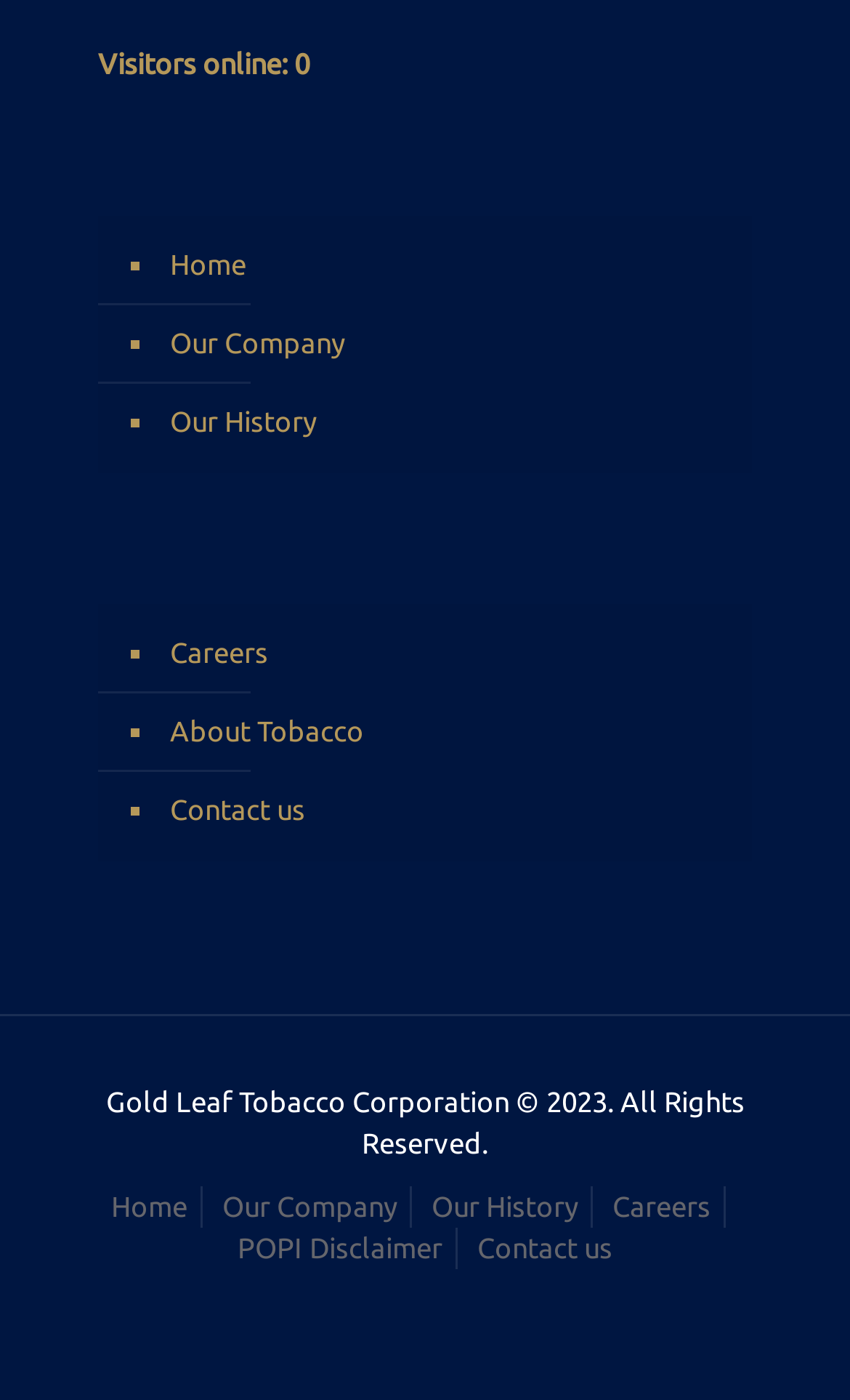Refer to the element description Home and identify the corresponding bounding box in the screenshot. Format the coordinates as (top-left x, top-left y, bottom-right x, bottom-right y) with values in the range of 0 to 1.

[0.131, 0.851, 0.221, 0.873]